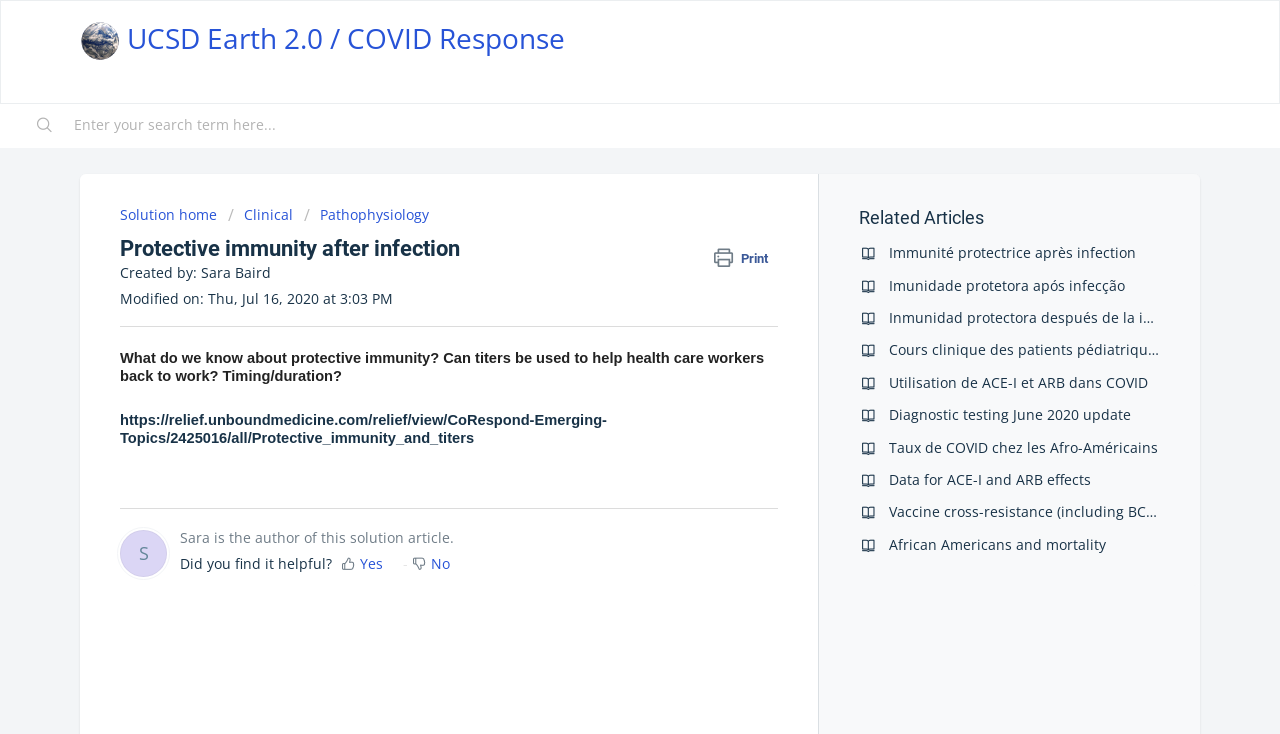Generate a thorough description of the webpage.

This webpage is about protective immunity, specifically discussing whether titers can be used to help healthcare workers return to work and the timing and duration of this process. 

At the top left of the page, there is a link to "UCSD Earth 2.0 / COVID Response" accompanied by a small image. Next to it, there is a search button. Below these elements, there are three links: "Solution home", "/Clinical", and "/Pathophysiology". 

The main content of the page starts with a heading "Protective immunity after infection" followed by a print link. Below this heading, there is information about the author, Sara Baird, and the modification date of the content. 

A horizontal separator divides the top section from the main article, which begins with a question about protective immunity and its application to healthcare workers. This question is followed by a link to a related article. 

Another horizontal separator separates the main article from the bottom section, where there are several elements. On the left, there is a single character "S" and a text stating that Sara is the author of this solution article. Below this text, there are two questions: "Did you find it helpful?" with "Yes" and "No" options. 

On the right side of the bottom section, there is a "Download" link. Below it, there is a heading "Related Articles" followed by eight links to various articles related to protective immunity, COVID-19, and healthcare.